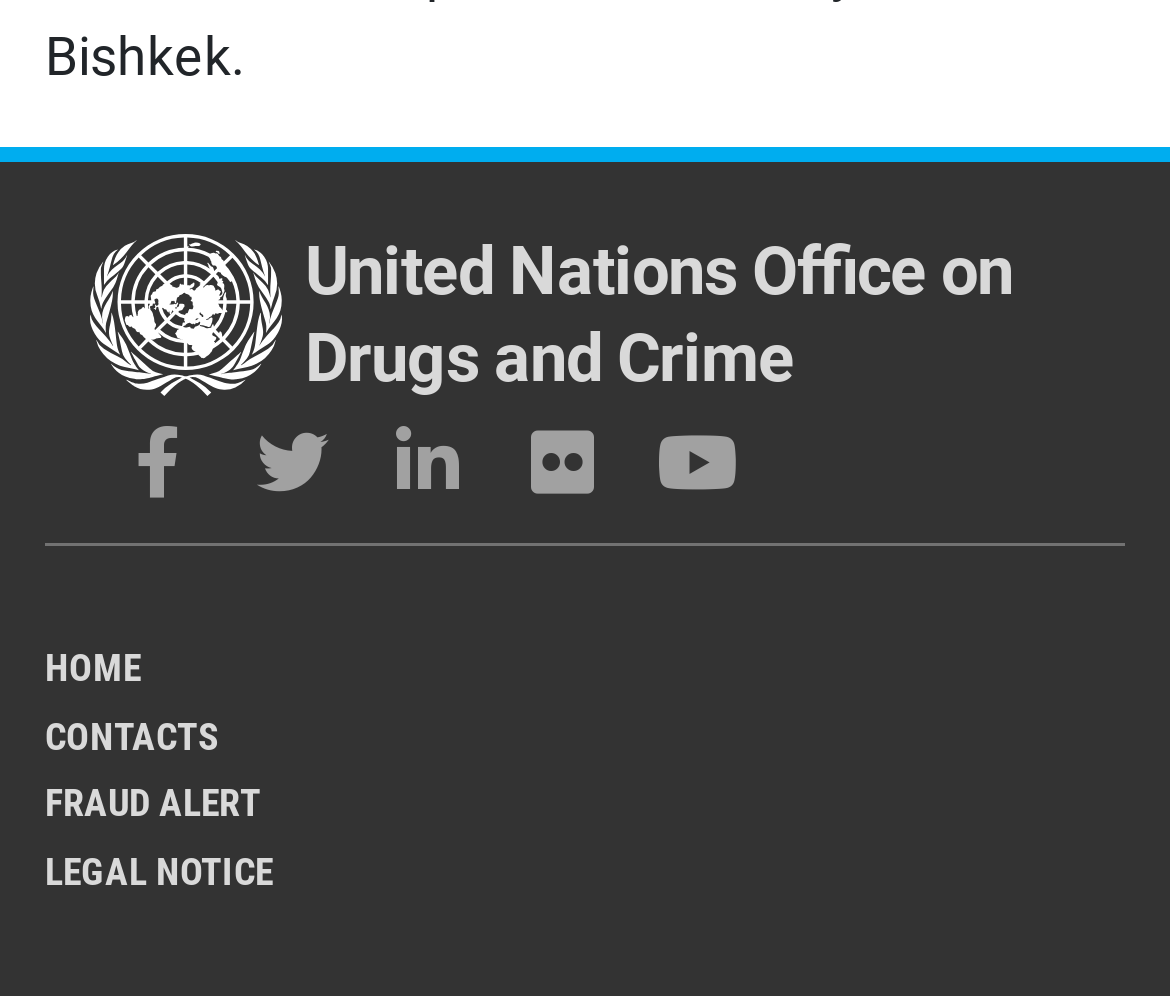Based on the visual content of the image, answer the question thoroughly: What is the purpose of the 'FRAUD ALERT' link?

The 'FRAUD ALERT' link suggests that it is intended to inform users about potential fraud or scams. The purpose of this link is likely to educate users about fraudulent activities and provide resources to report or prevent fraud.